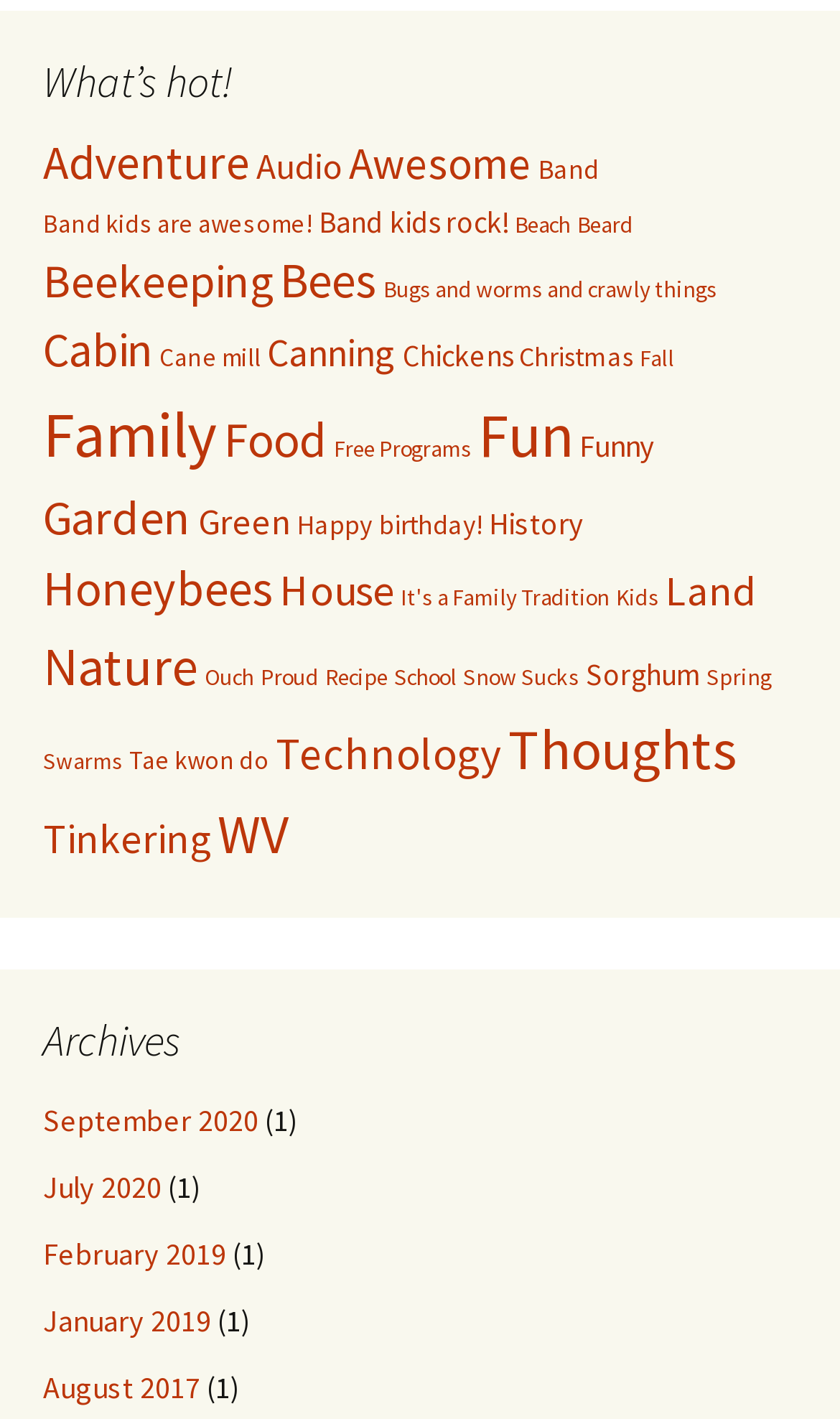Please use the details from the image to answer the following question comprehensively:
How many categories are listed under 'What’s hot!'?

I counted the number of links under the 'What’s hot!' navigation element, which includes categories such as 'Adventure', 'Audio', 'Awesome', and so on. There are 55 links in total.